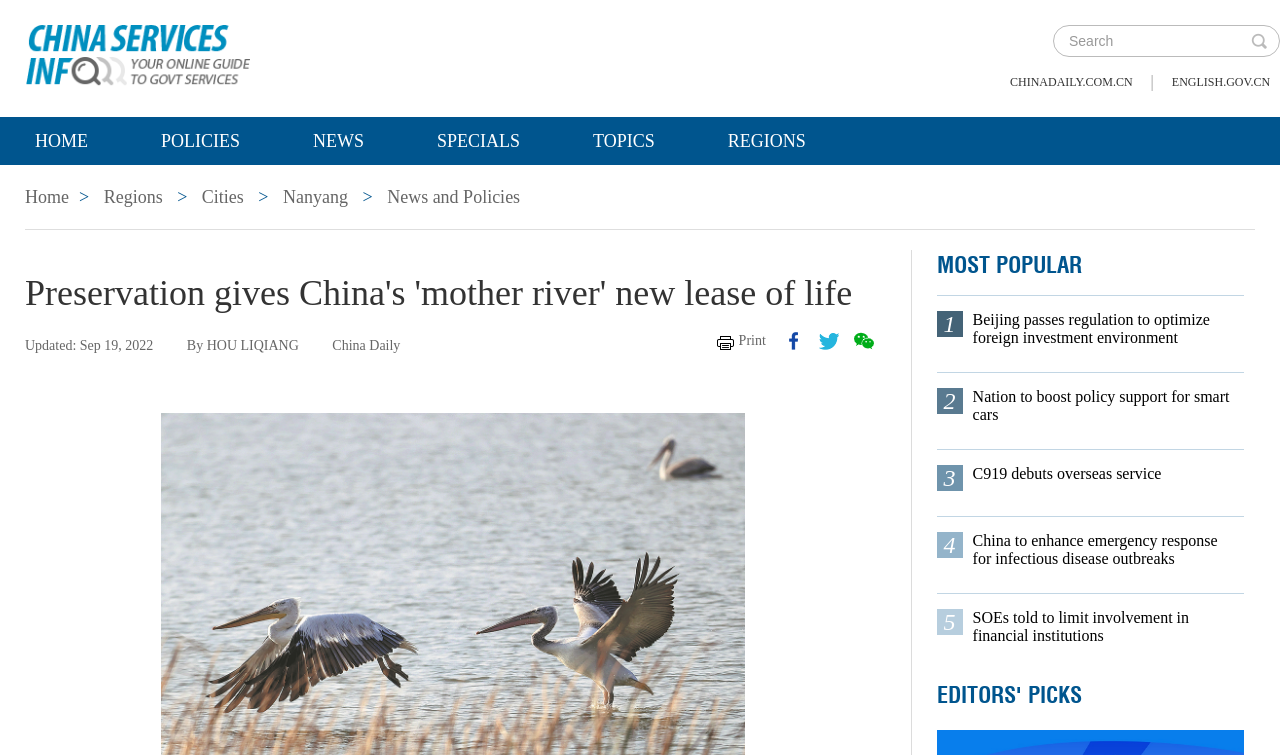Locate the bounding box coordinates of the item that should be clicked to fulfill the instruction: "Search for something".

[0.823, 0.034, 0.98, 0.074]